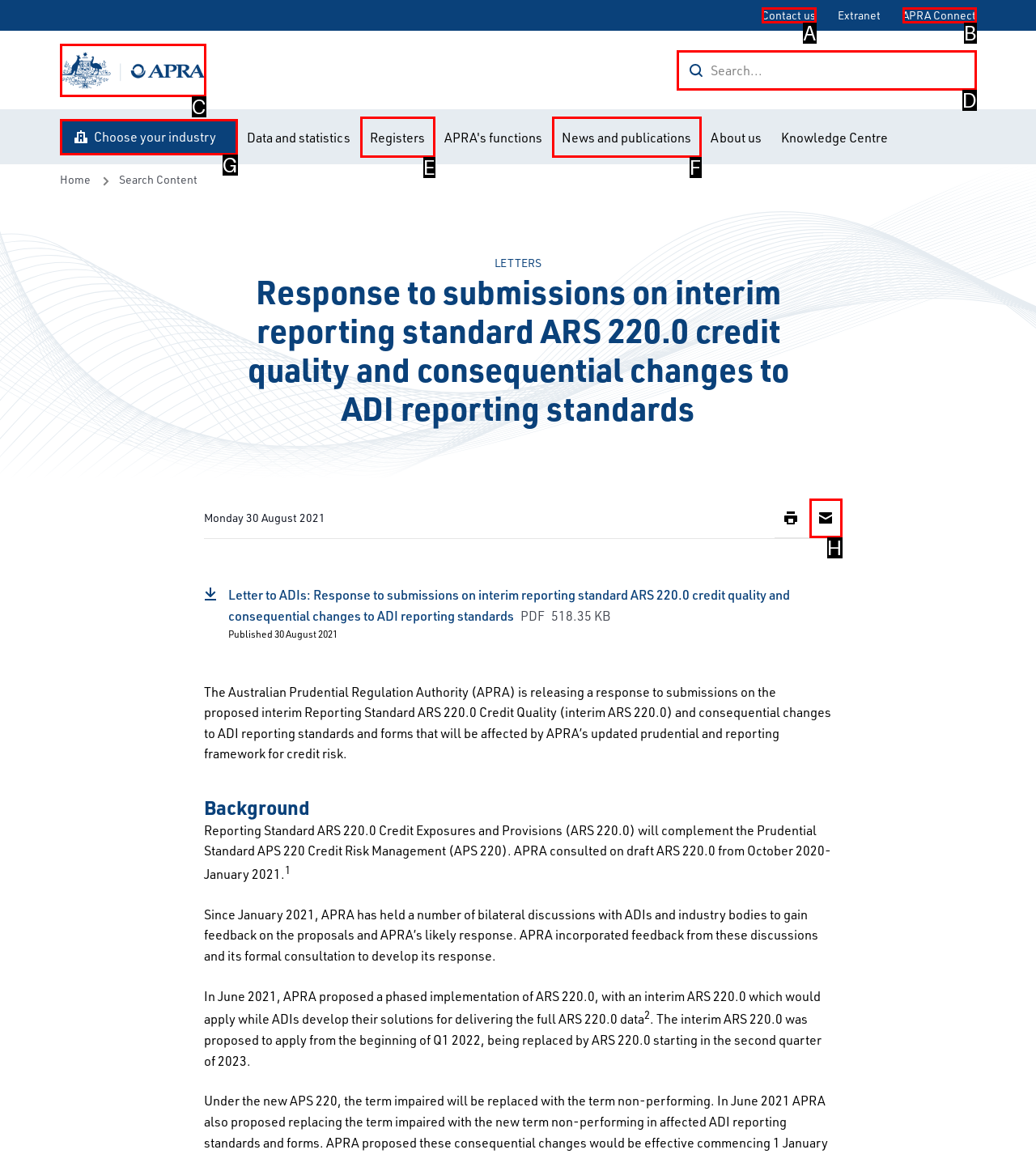Identify the HTML element that corresponds to the description: Contact us
Provide the letter of the matching option from the given choices directly.

A